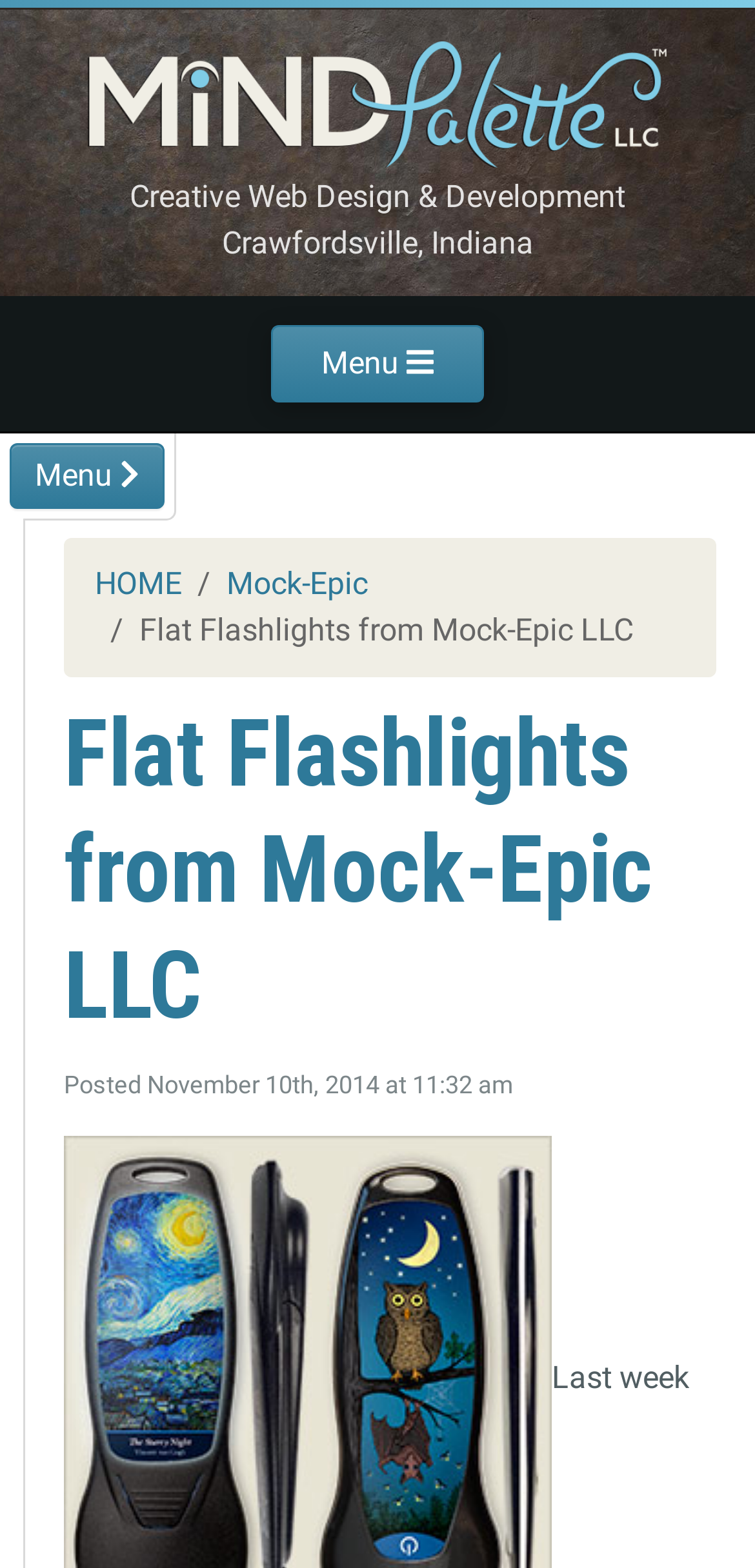Use a single word or phrase to answer the question: 
How many menu links are present?

2